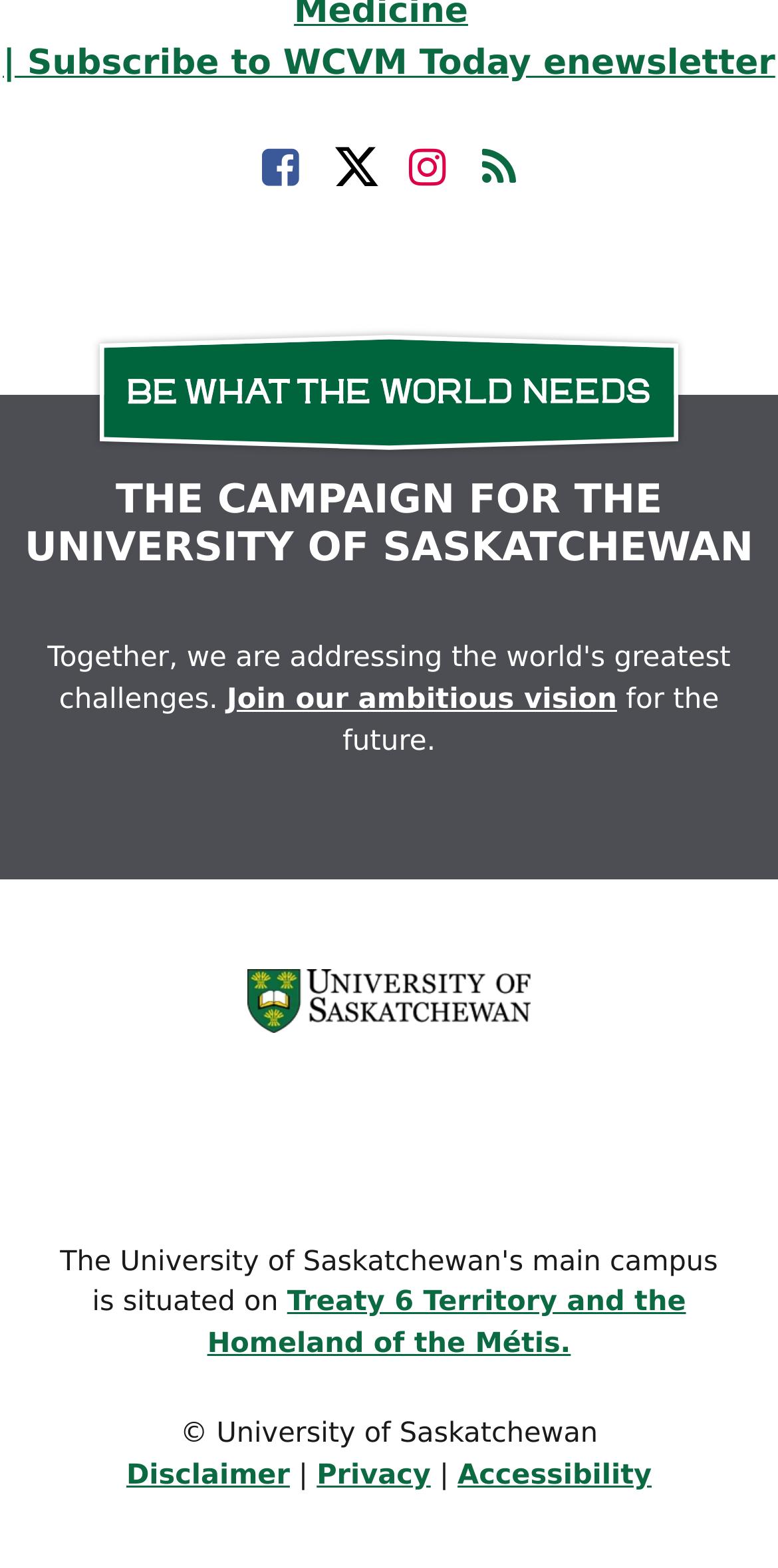Provide the bounding box coordinates of the section that needs to be clicked to accomplish the following instruction: "Read the disclaimer."

[0.162, 0.93, 0.373, 0.951]